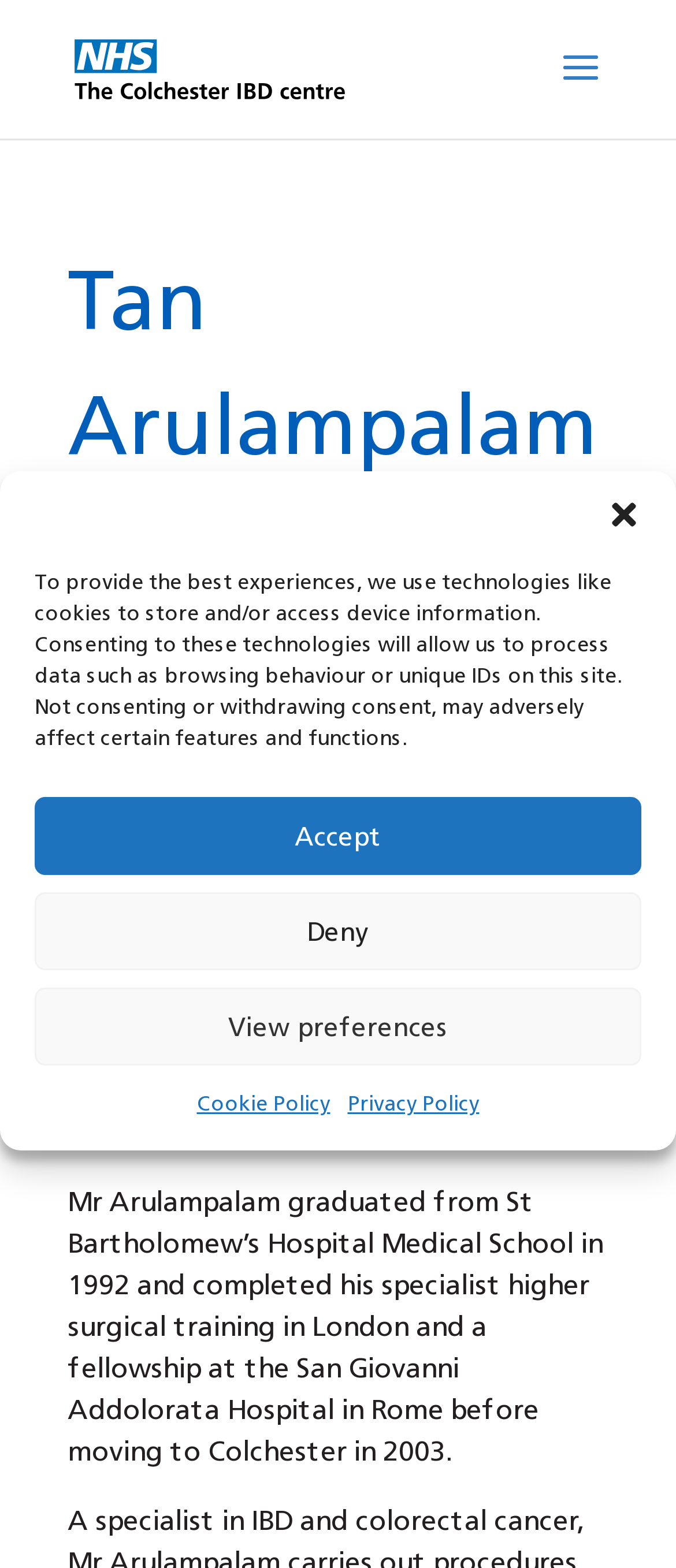Detail the features and information presented on the webpage.

The webpage is about Tan Arulampalam, a consultant surgeon at The Colchester IBD centre. At the top of the page, there is a link and an image, both labeled as "The Colchester IBD centre", positioned side by side. Below them, a heading displays "Tan Arulampalam" in a prominent font size. 

A modal dialog box, titled "Manage Cookie Consent", appears in the middle of the page, taking up about a third of the screen. It contains a description of how the website uses cookies and technologies to store and access device information. The dialog box has four buttons: "Close dialogue", "Accept", "Deny", and "View preferences", aligned horizontally at the bottom. There are also two links, "Cookie Policy" and "Privacy Policy", positioned below the description.

Below the modal dialog box, there are two paragraphs of text. The first line describes Tan Arulampalam's profession as a consultant surgeon. The second paragraph provides a brief biography of Mr. Arulampalam, including his education and work experience.